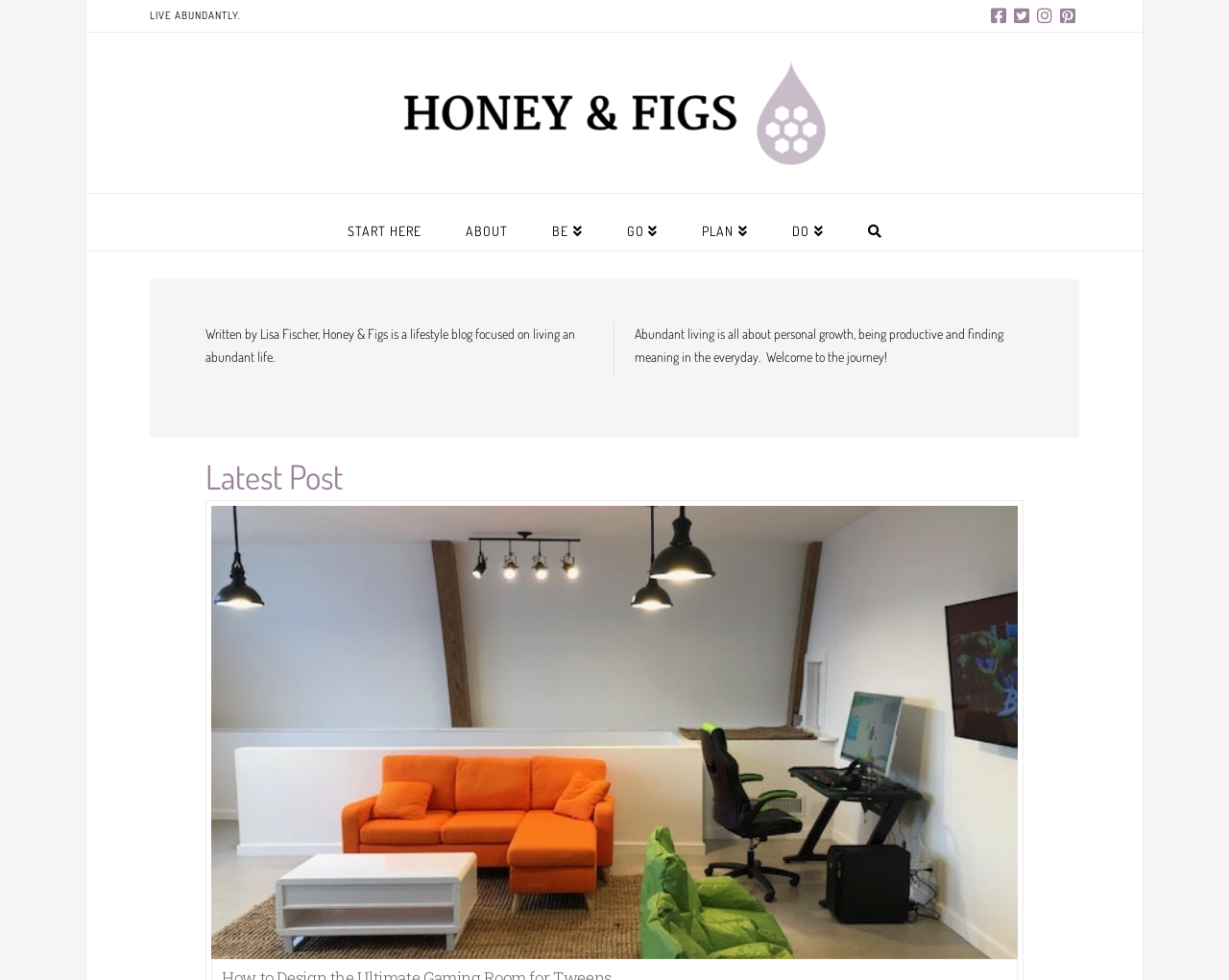Find the bounding box coordinates of the area that needs to be clicked in order to achieve the following instruction: "Read about the blog". The coordinates should be specified as four float numbers between 0 and 1, i.e., [left, top, right, bottom].

[0.688, 0.198, 0.736, 0.256]